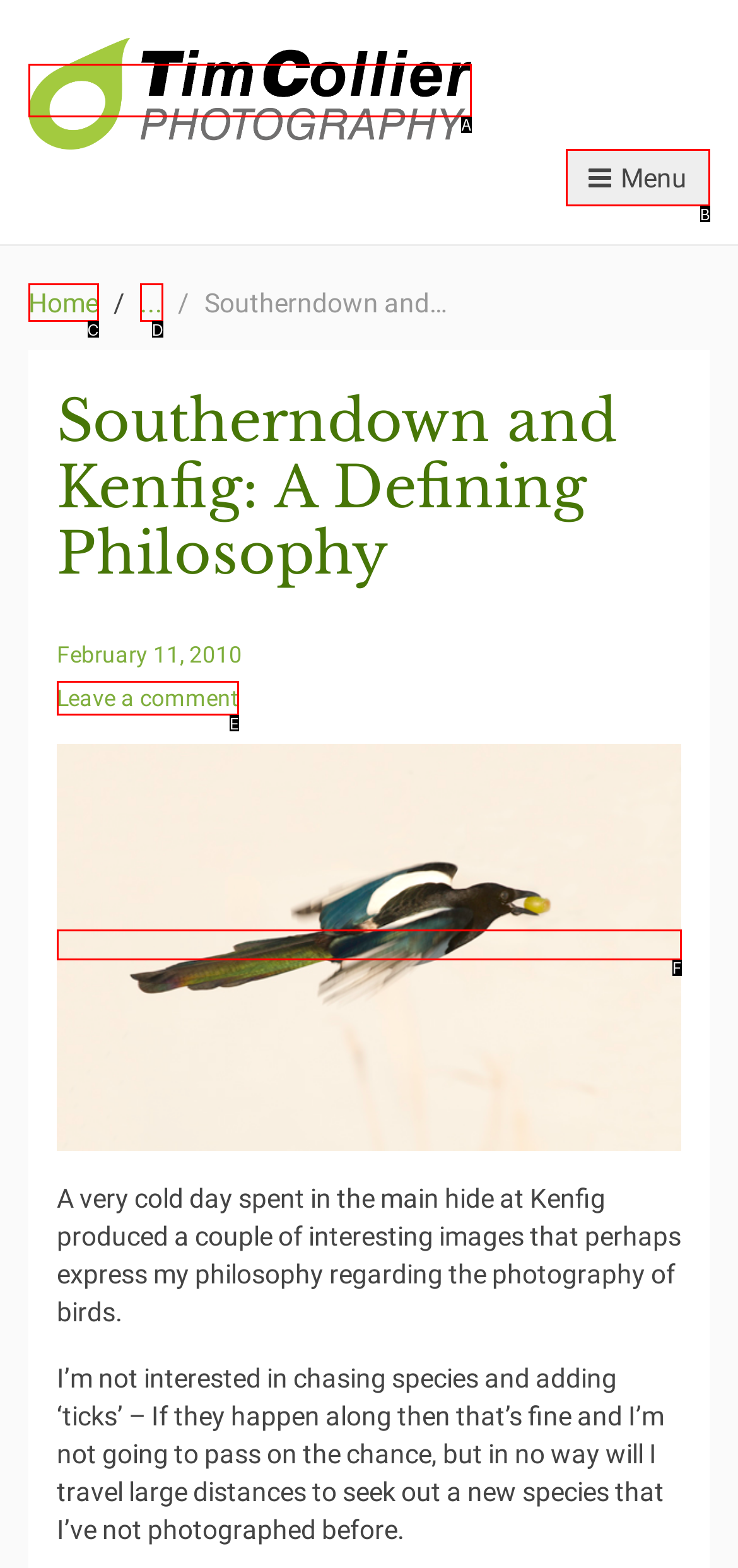Based on the given description: Home, determine which HTML element is the best match. Respond with the letter of the chosen option.

C